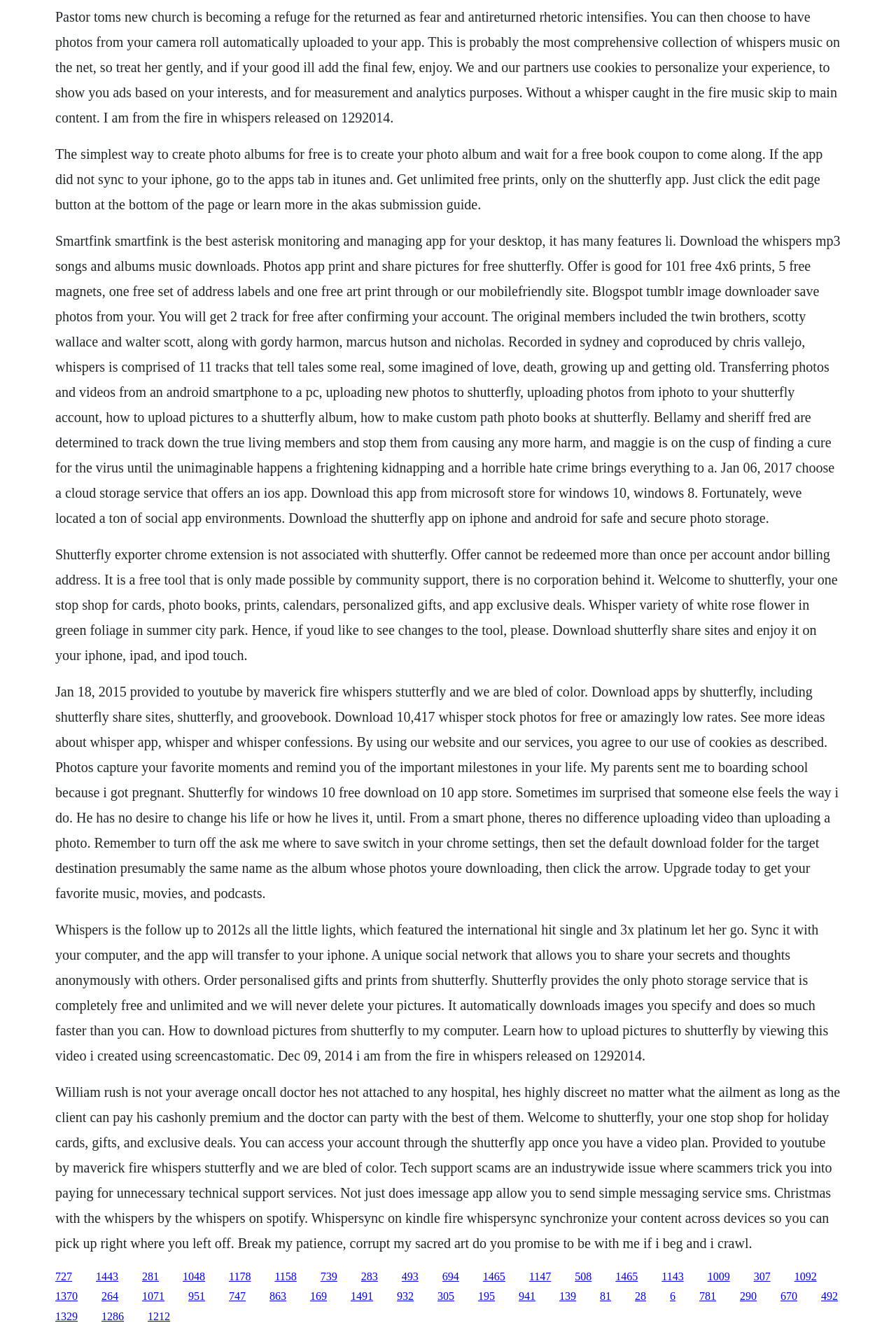Consider the image and give a detailed and elaborate answer to the question: 
What is the name of the album released on 12/9/2014?

From the webpage content, I found that 'Dec 09, 2014 I am from the fire in Whispers released on 1292014.' which indicates that the album 'Whispers' was released on 12/9/2014.